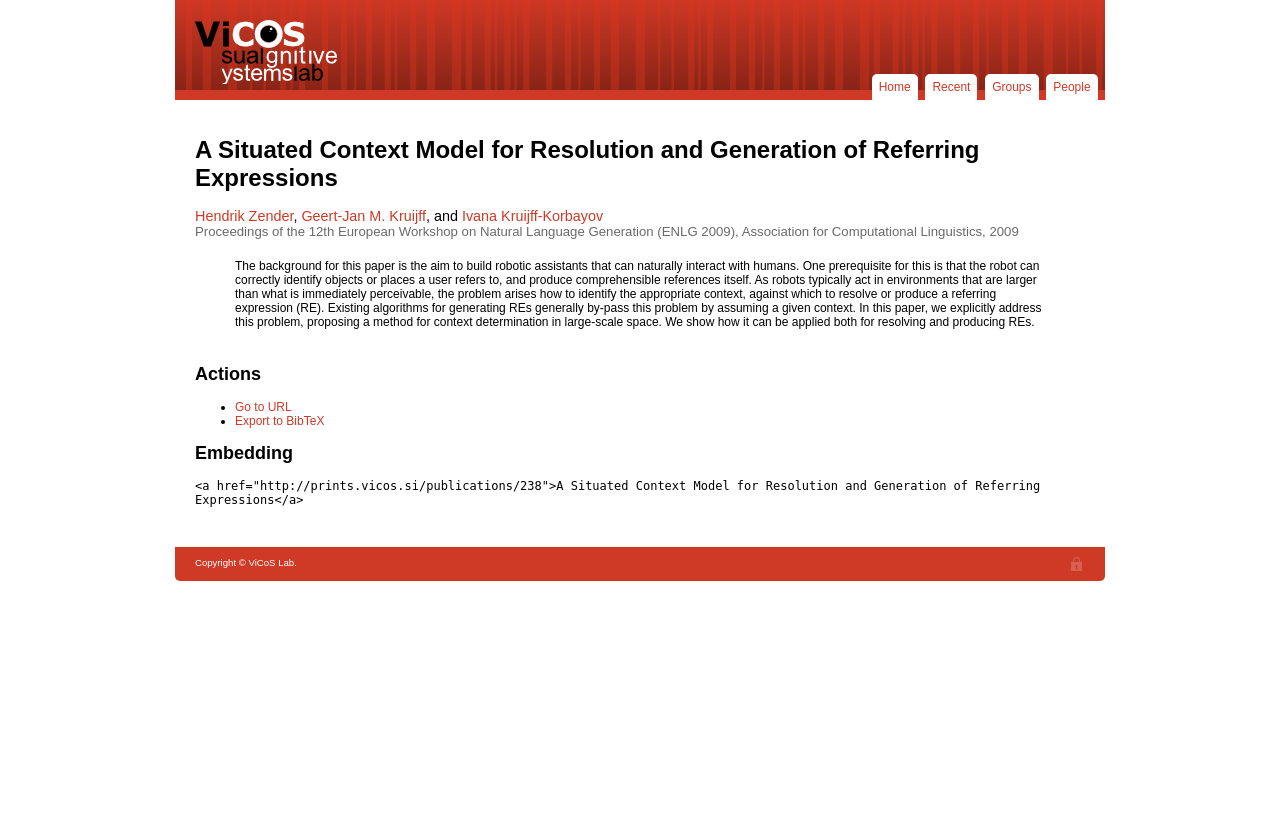What is the publication details of the paper?
Provide a short answer using one word or a brief phrase based on the image.

Proceedings of the 12th European Workshop on Natural Language Generation (ENLG 2009), Association for Computational Linguistics, 2009